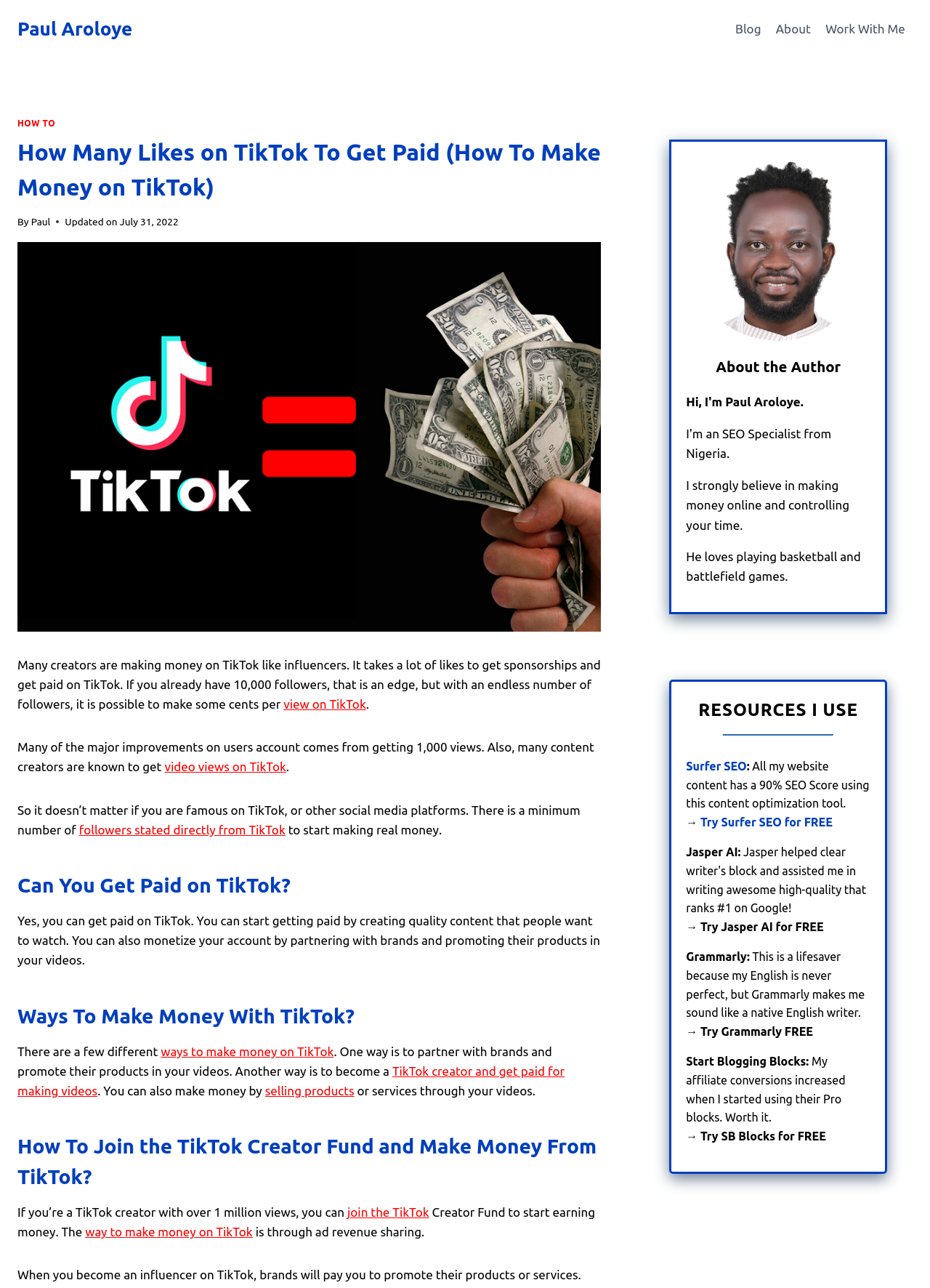What is the purpose of Grammarly according to the author?
By examining the image, provide a one-word or phrase answer.

To improve English writing